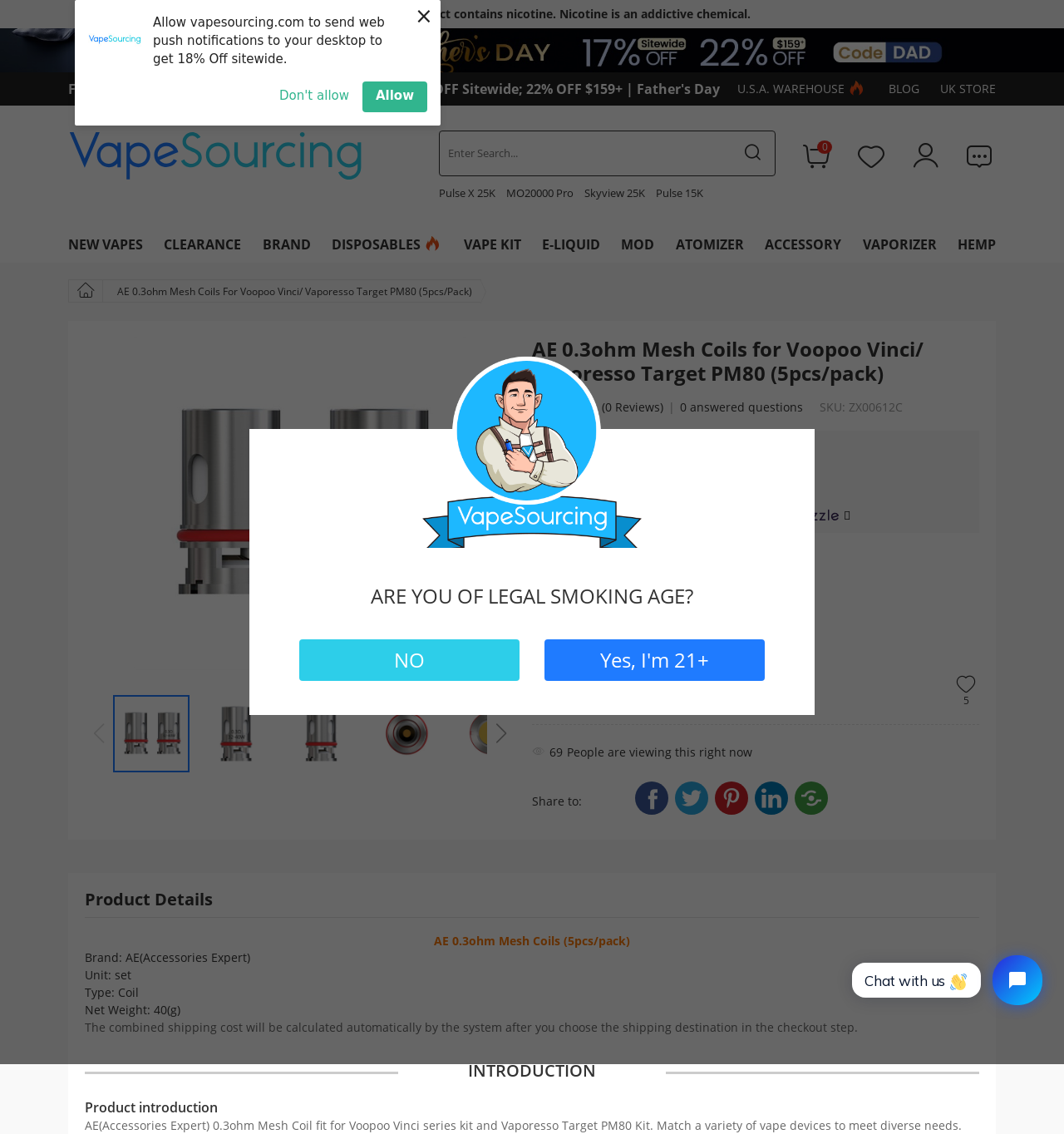Locate the bounding box coordinates of the clickable part needed for the task: "Search for products using the search bar".

[0.413, 0.115, 0.729, 0.156]